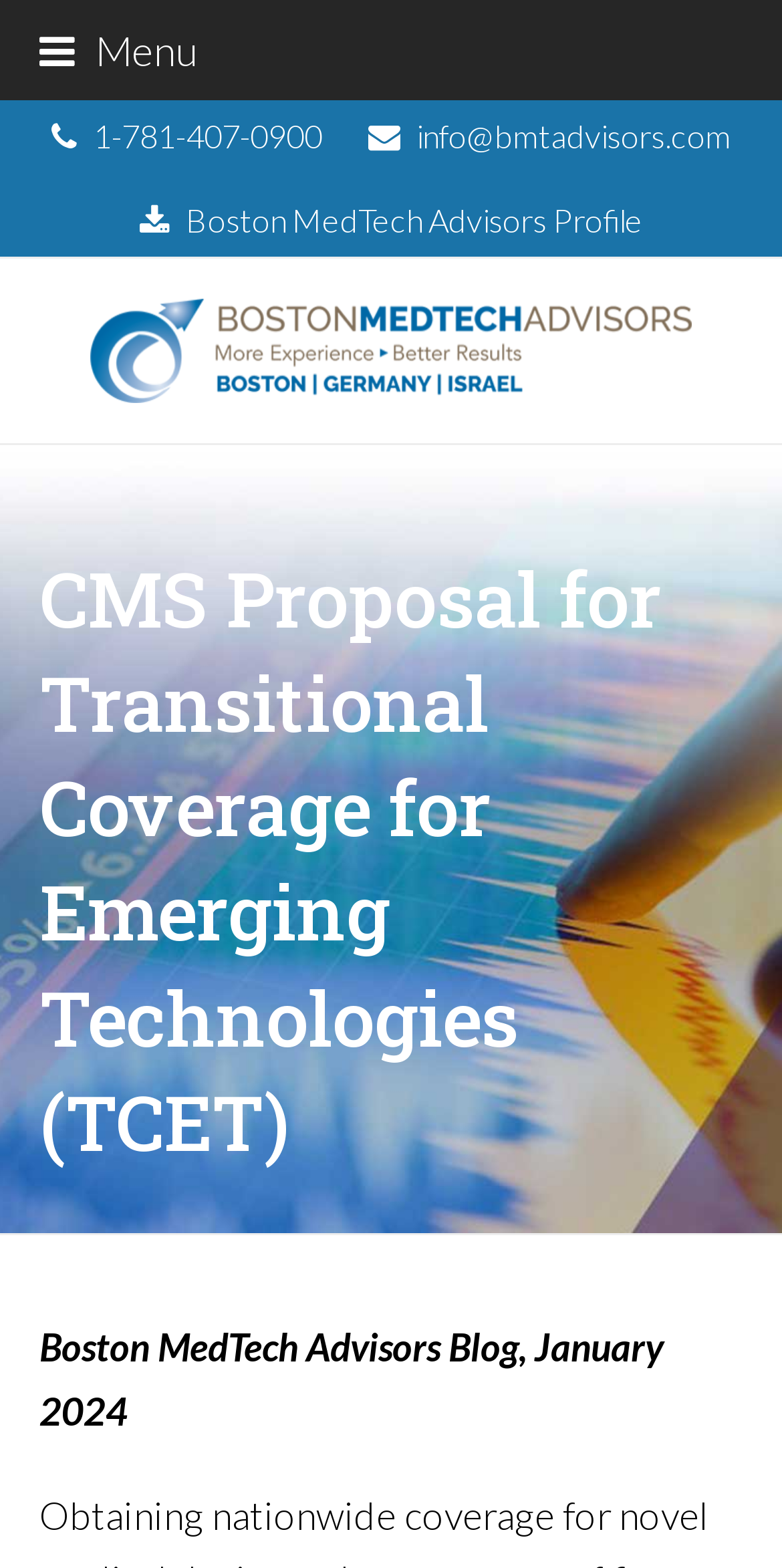From the webpage screenshot, predict the bounding box of the UI element that matches this description: "info@bmtadvisors.com".

[0.419, 0.074, 0.935, 0.098]